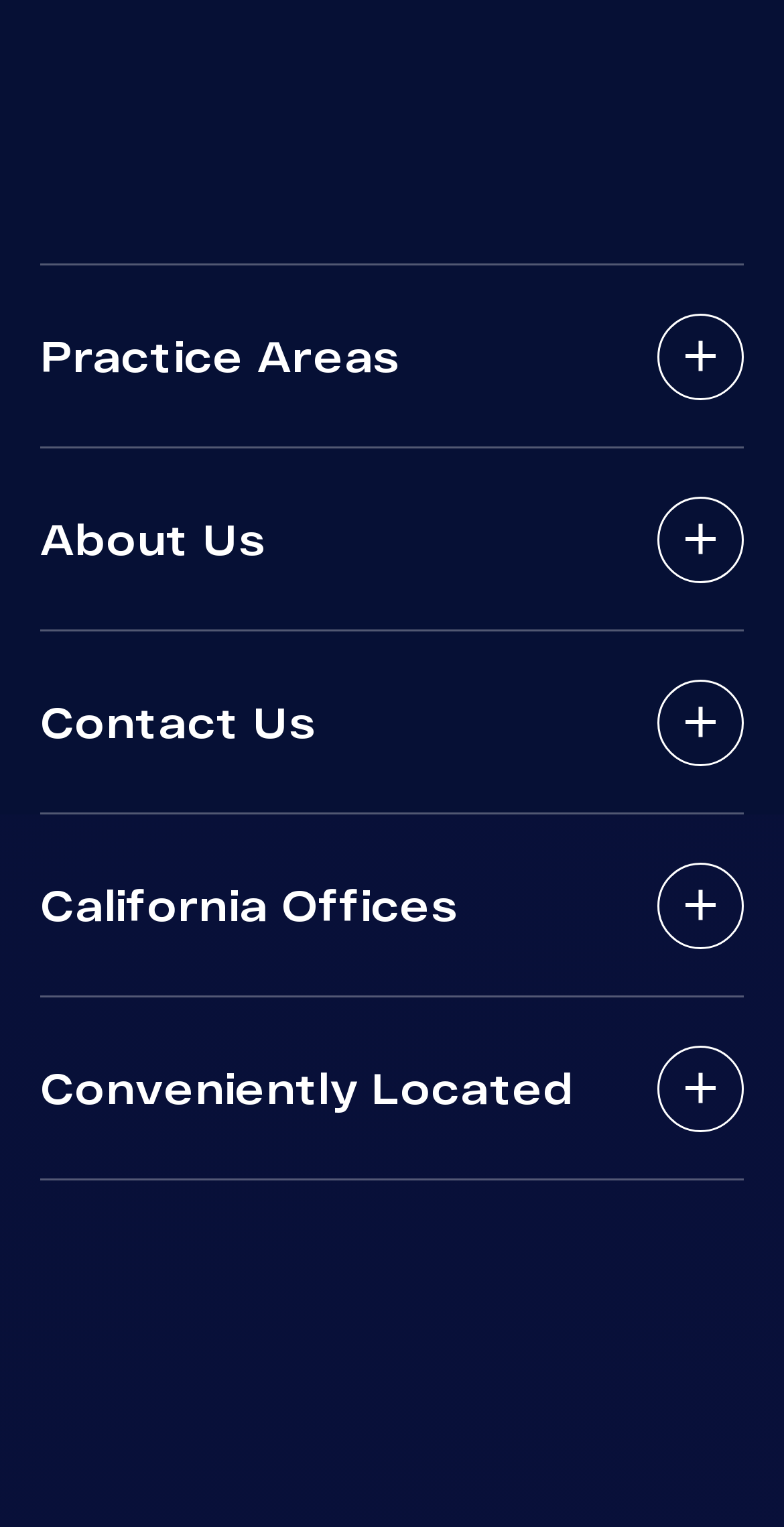Pinpoint the bounding box coordinates of the element you need to click to execute the following instruction: "Get directions to the Los Angeles office". The bounding box should be represented by four float numbers between 0 and 1, in the format [left, top, right, bottom].

[0.051, 0.66, 0.439, 0.68]